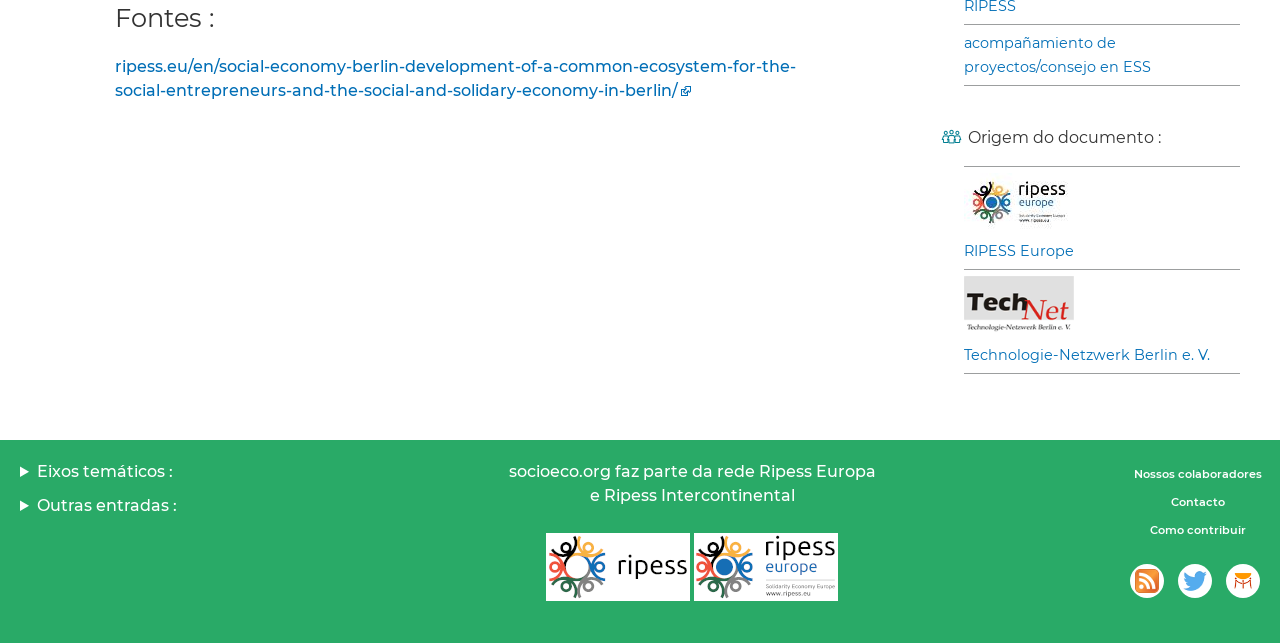Determine the bounding box for the UI element that matches this description: "title="socioeco.org participa daCoredem"".

[0.958, 0.877, 0.984, 0.93]